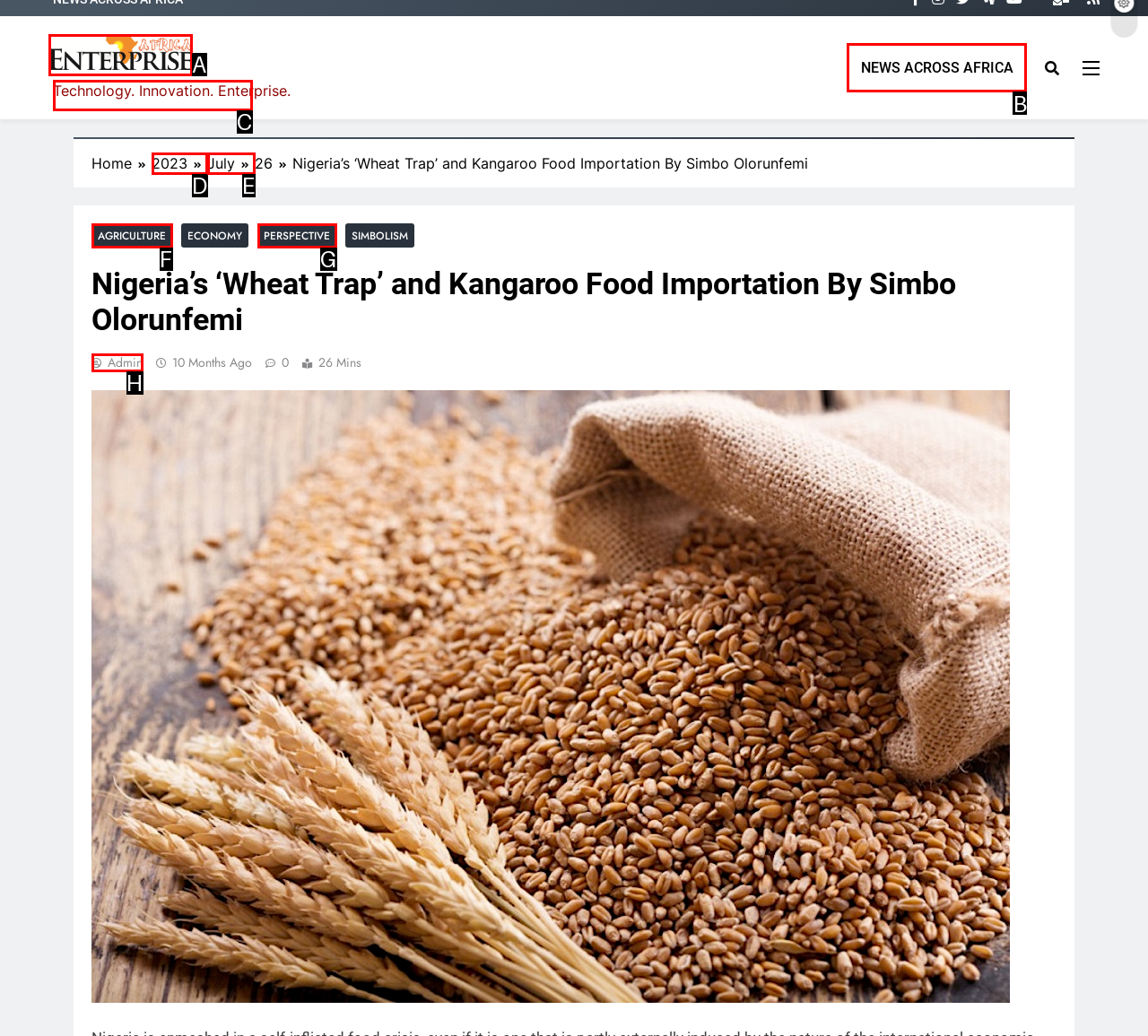Choose the letter that best represents the description: parent_node: Africa Enterprise. Answer with the letter of the selected choice directly.

A